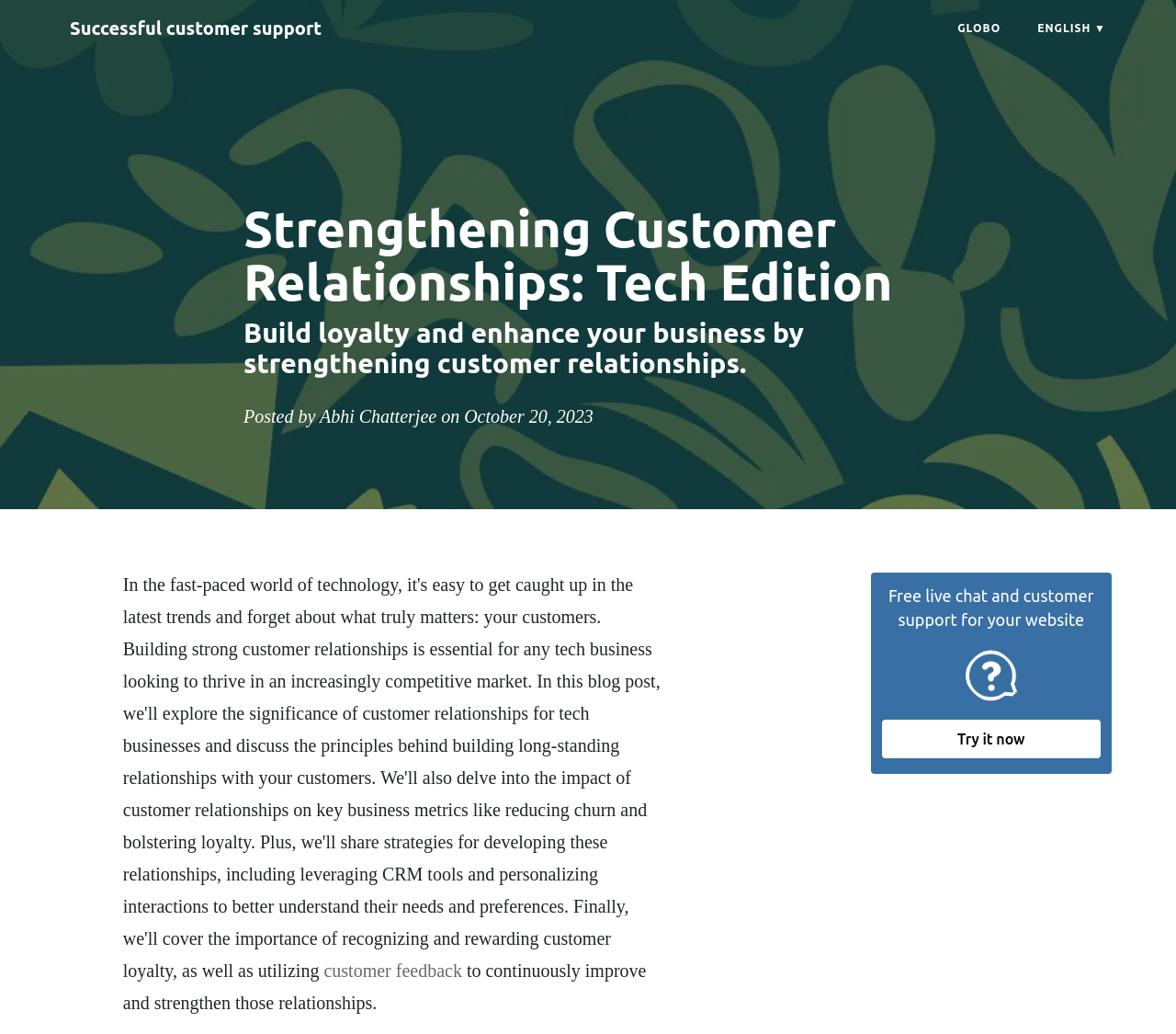What is the topic of the webpage?
Provide a comprehensive and detailed answer to the question.

I determined the topic of the webpage by analyzing the heading elements. The main heading 'Strengthening Customer Relationships: Tech Edition' and the subheading 'Build loyalty and enhance your business by strengthening customer relationships.' suggest that the topic of the webpage is related to customer relationships.